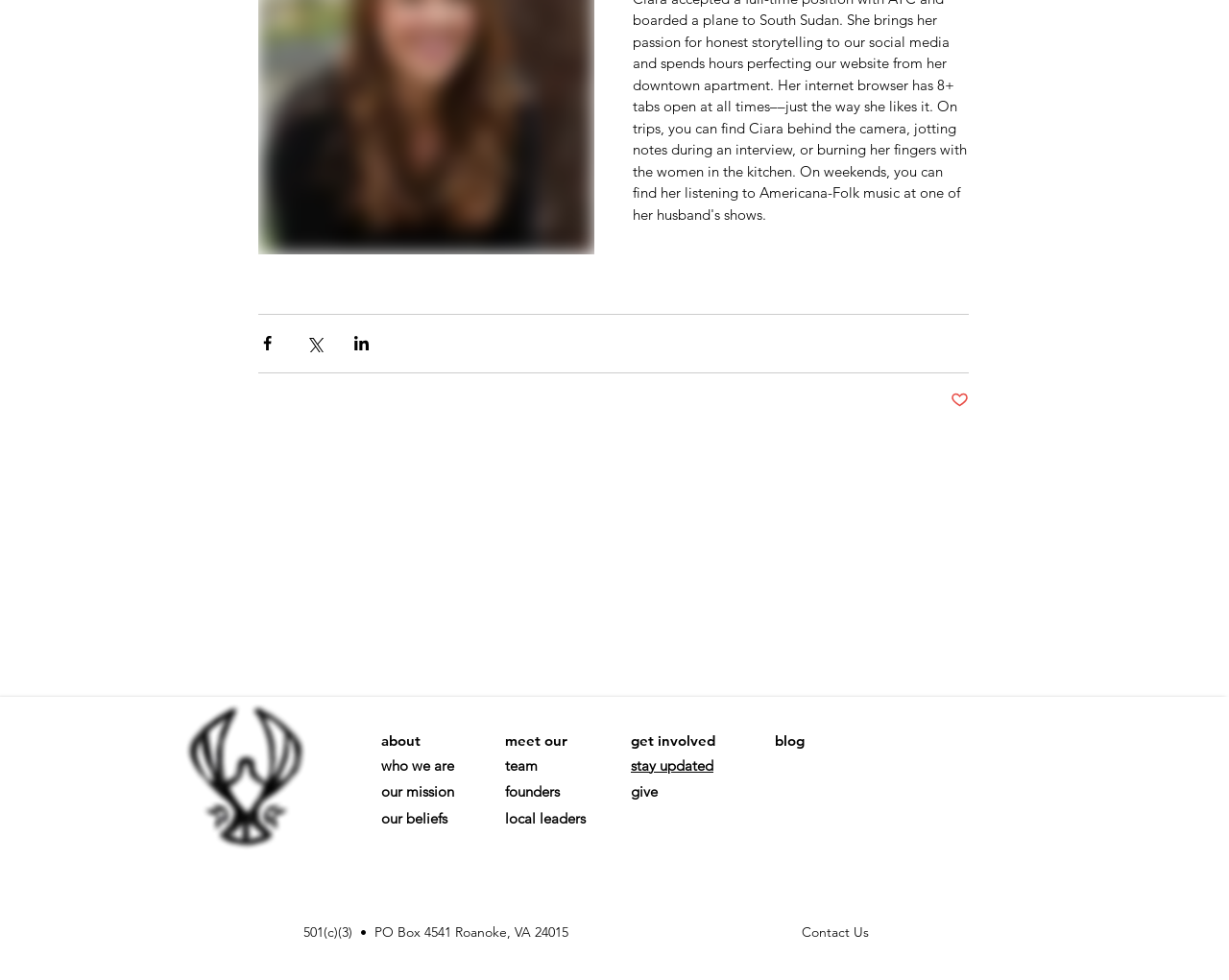Please identify the coordinates of the bounding box for the clickable region that will accomplish this instruction: "Learn about the team".

[0.411, 0.772, 0.438, 0.79]